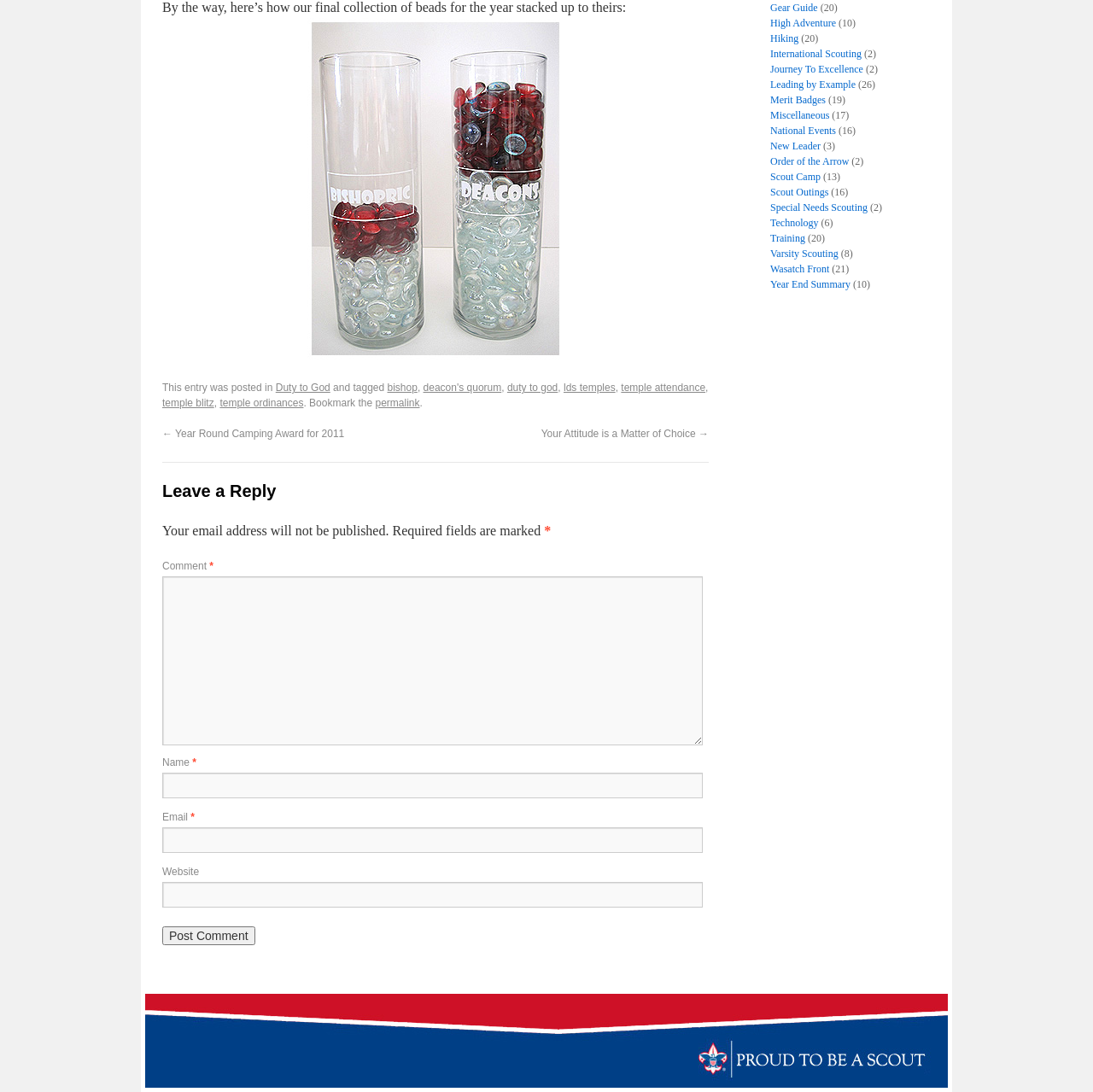Extract the bounding box coordinates for the described element: "parent_node: Email * aria-describedby="email-notes" name="email"". The coordinates should be represented as four float numbers between 0 and 1: [left, top, right, bottom].

[0.148, 0.758, 0.643, 0.781]